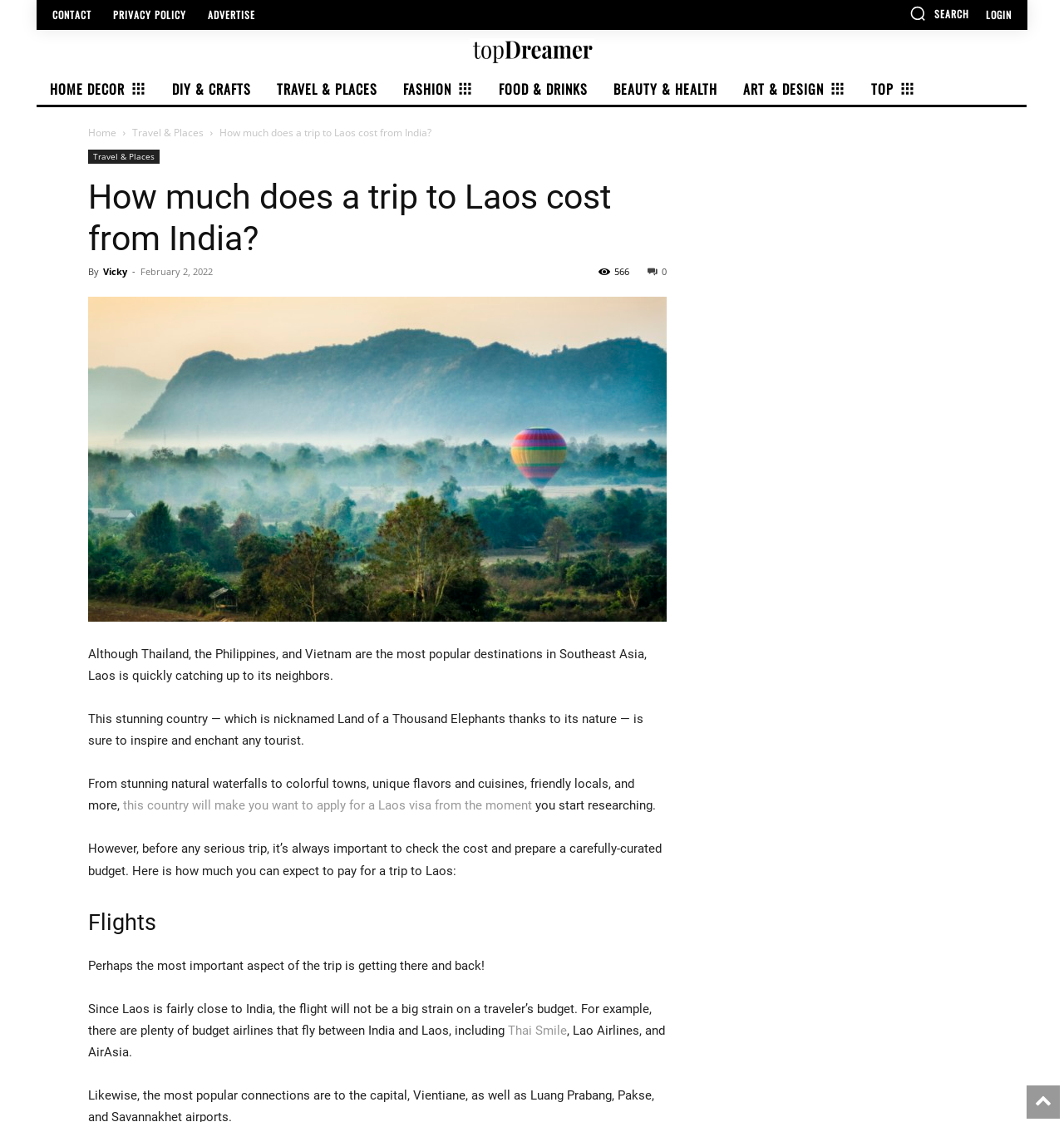Show the bounding box coordinates of the region that should be clicked to follow the instruction: "Read the article about Laos trip cost."

[0.206, 0.112, 0.405, 0.124]